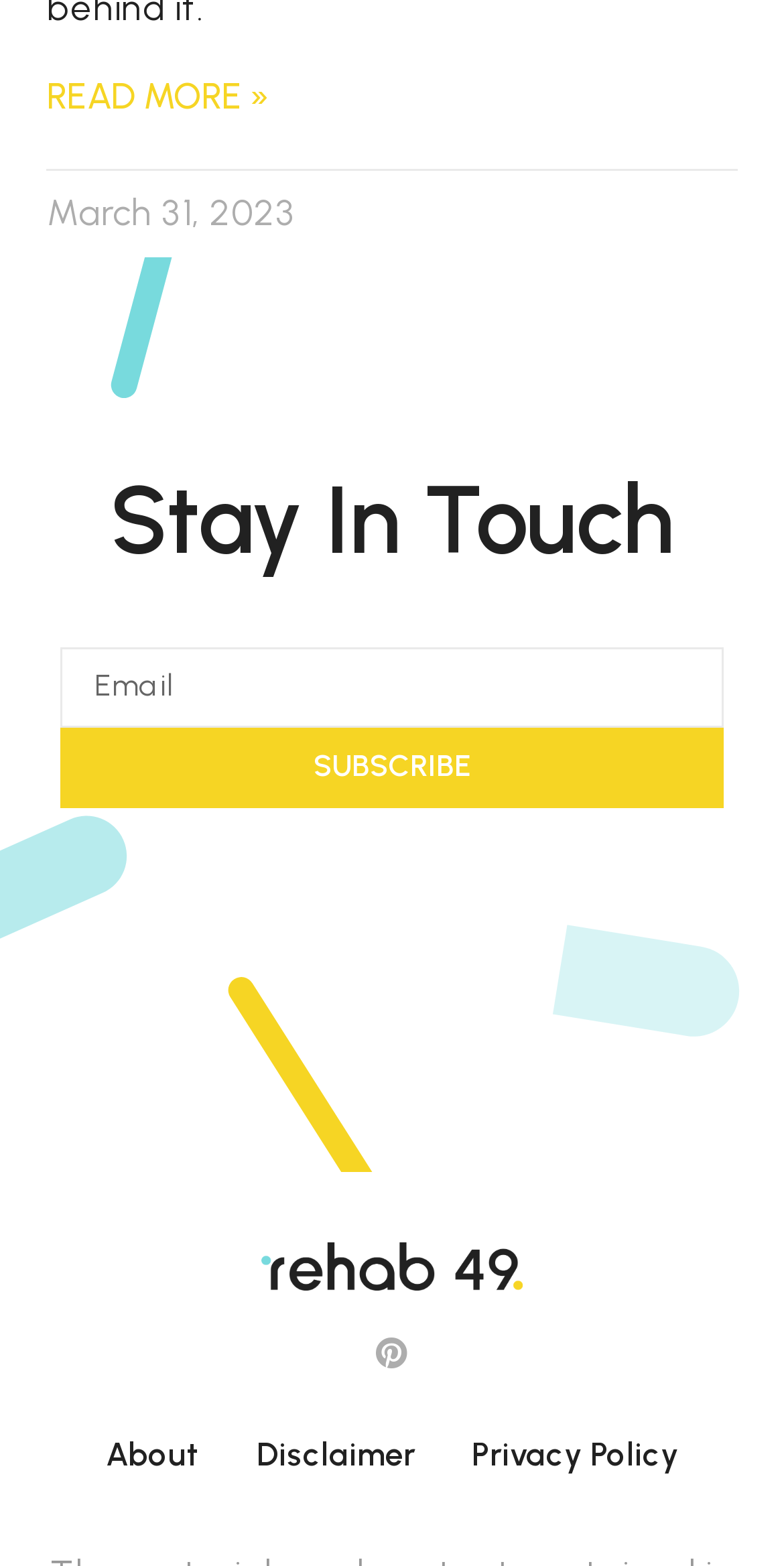Using the information from the screenshot, answer the following question thoroughly:
How many social media links are present?

There are two social media links present on the webpage, one for Pinterest and another without a label, which might be a link to the website's main page or another social media platform.